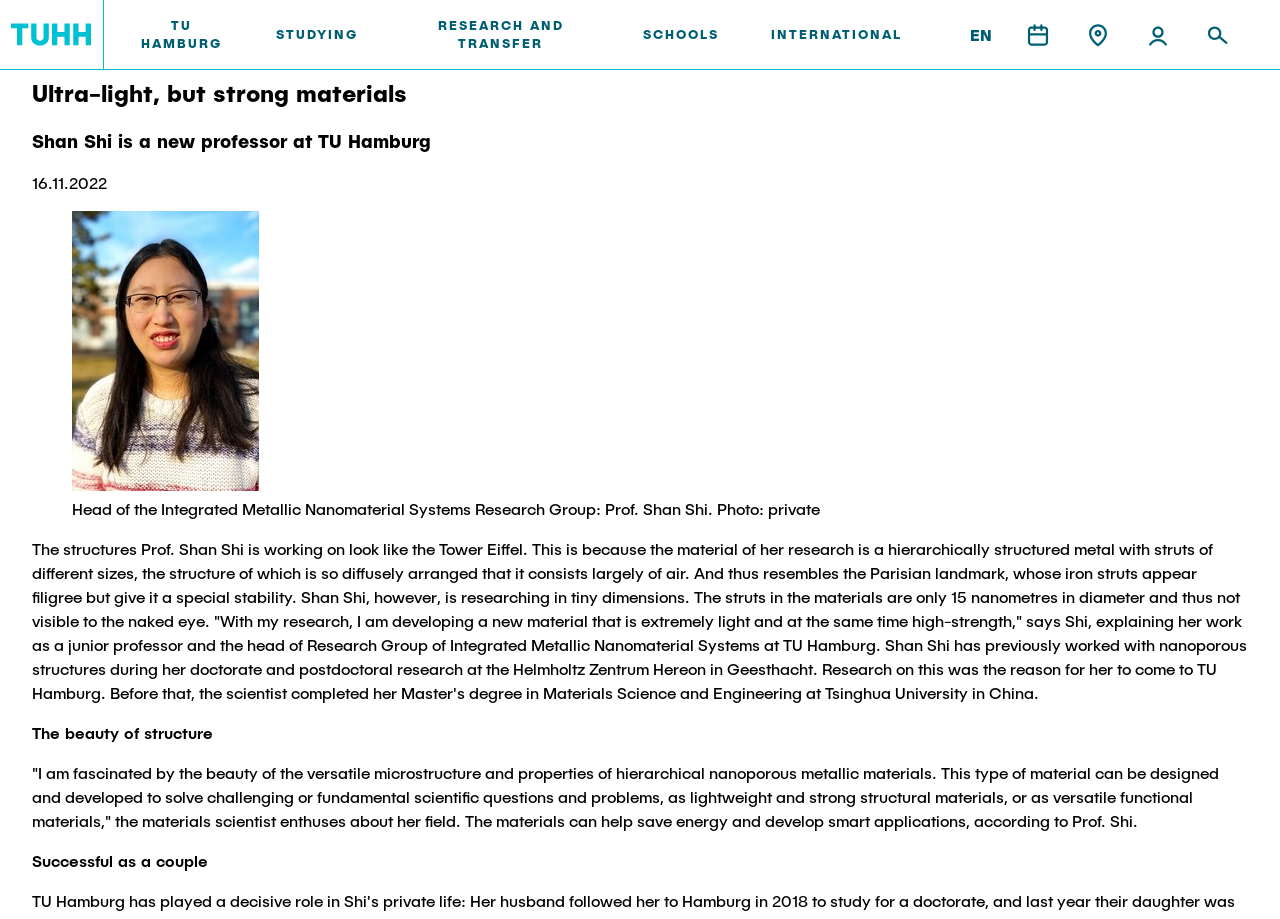Bounding box coordinates are specified in the format (top-left x, top-left y, bottom-right x, bottom-right y). All values are floating point numbers bounded between 0 and 1. Please provide the bounding box coordinate of the region this sentence describes: Cooperation and Transfer

[0.025, 0.336, 0.213, 0.38]